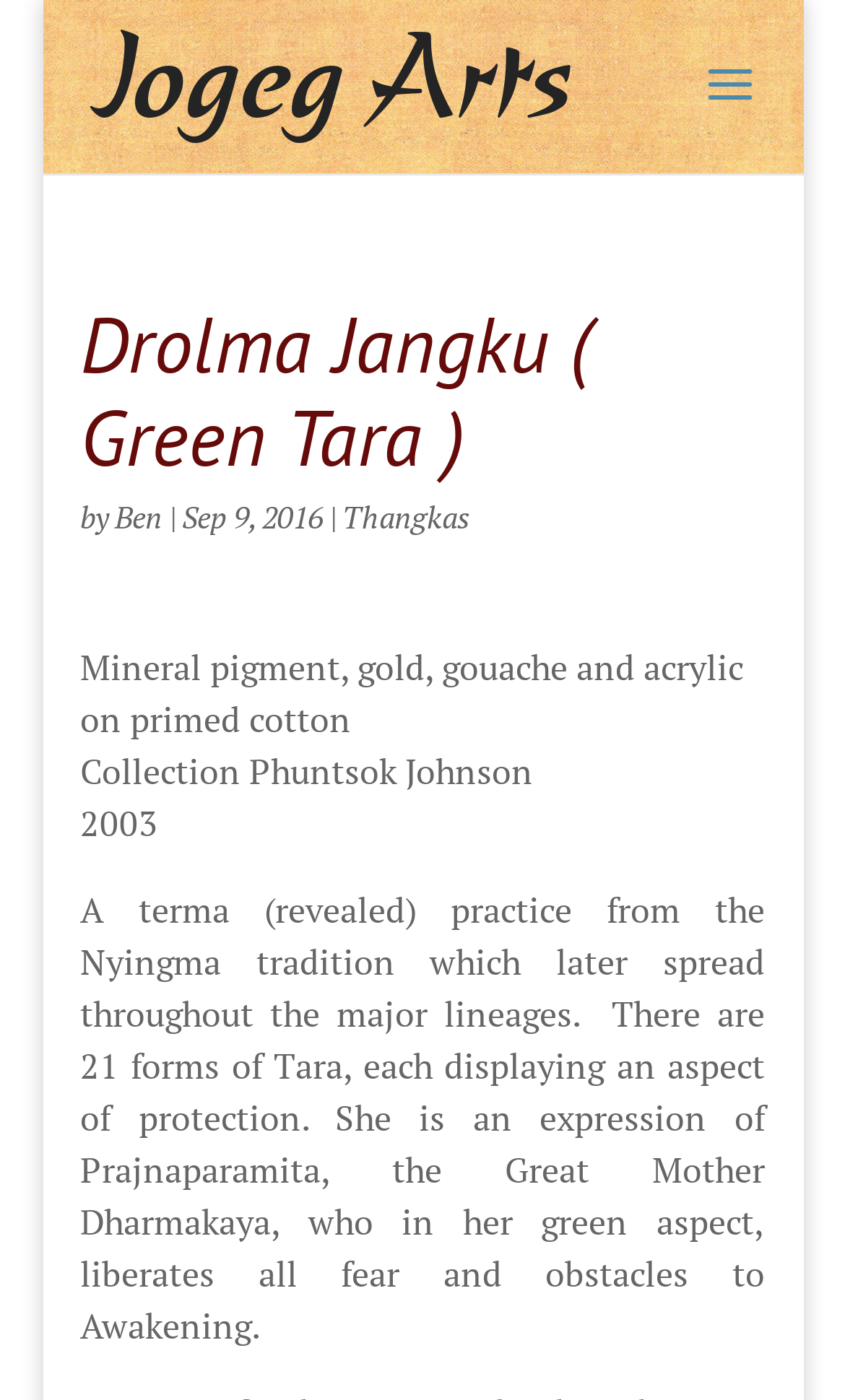Give a one-word or short phrase answer to this question: 
What is the name of the collection?

Phuntsok Johnson